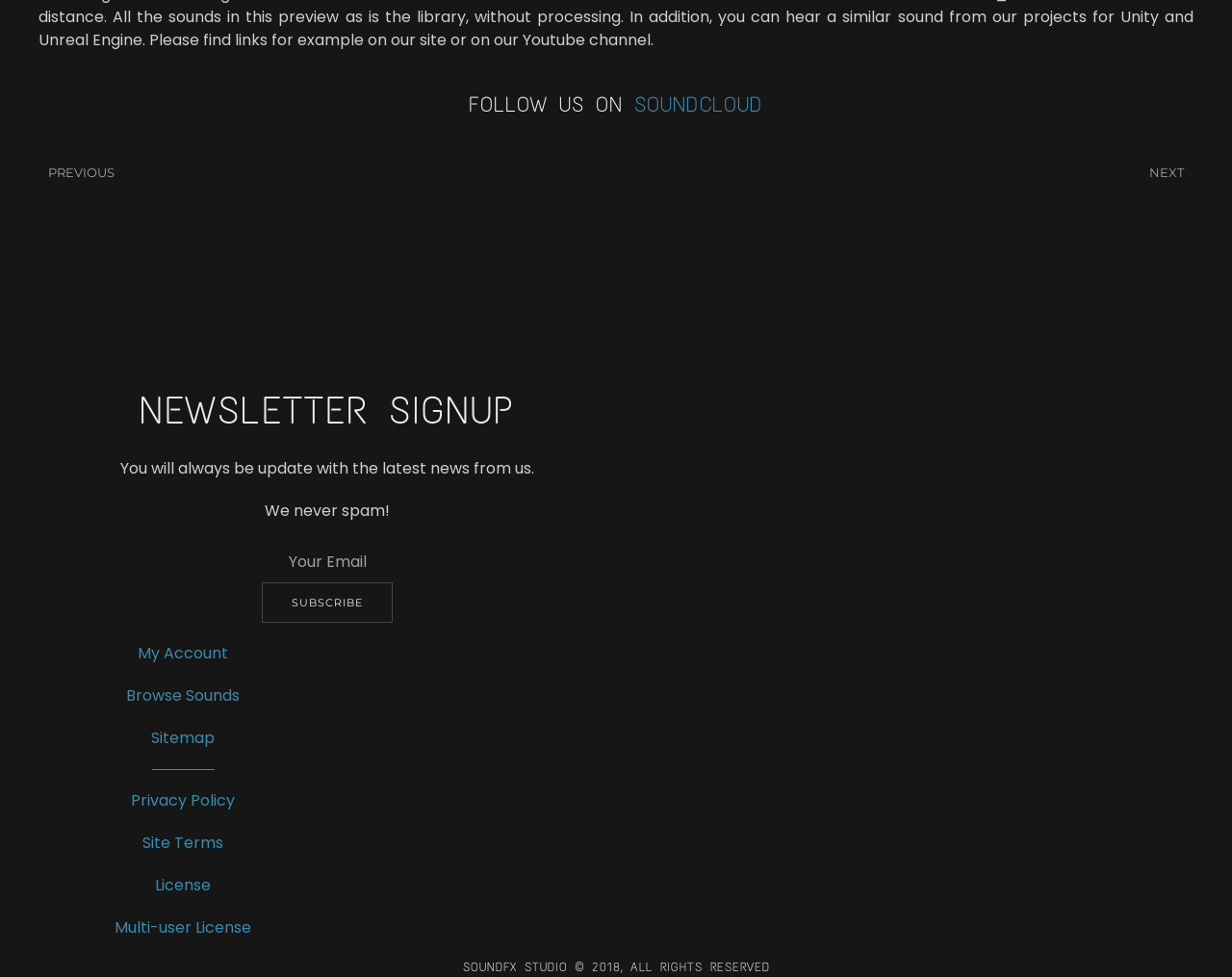Provide a thorough and detailed response to the question by examining the image: 
What is the function of the 'SUBSCRIBE' button?

The 'SUBSCRIBE' button is located next to the 'Your Email' textbox and is likely used to submit the email address for newsletter subscription or account creation.